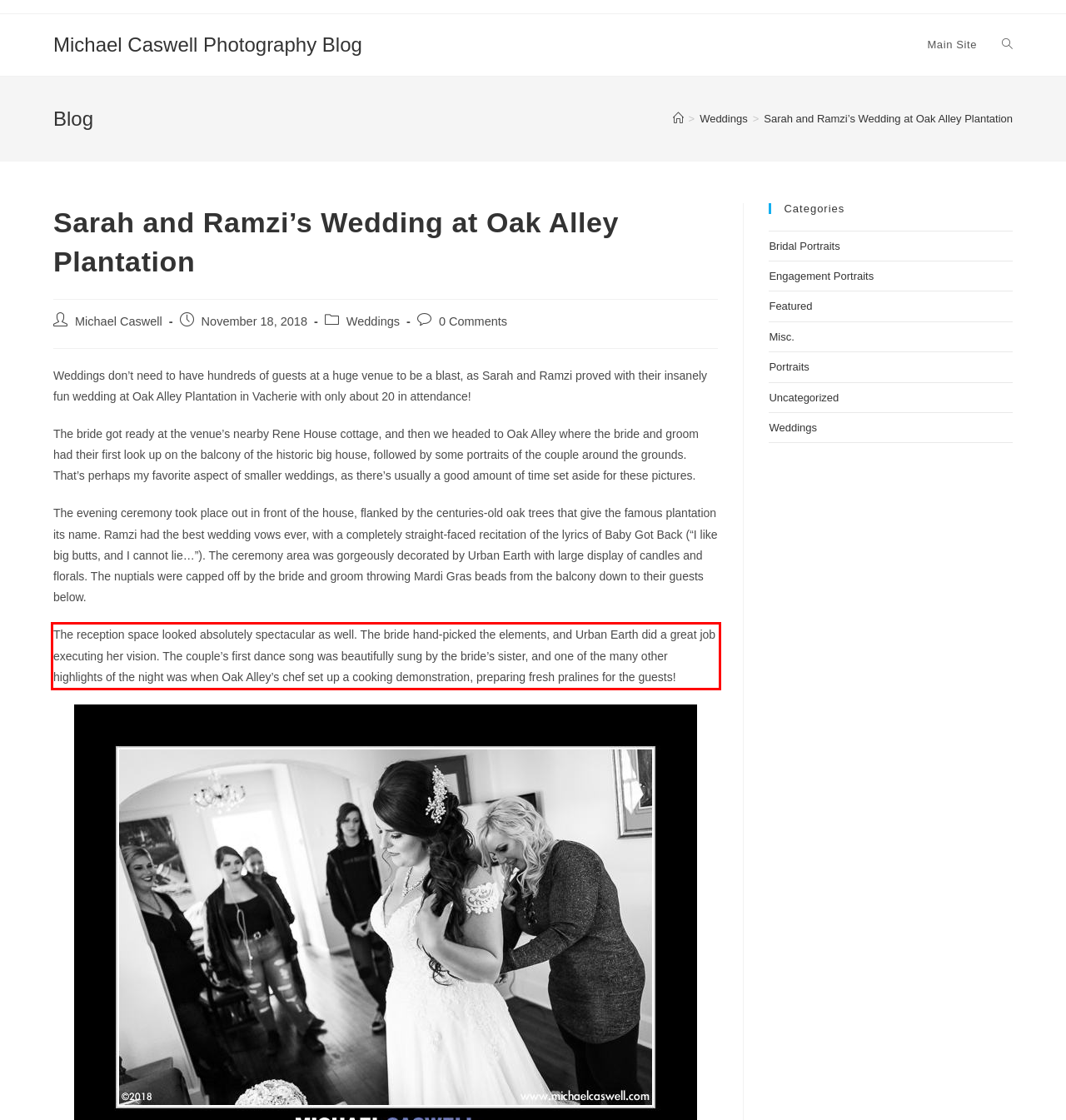Given a screenshot of a webpage with a red bounding box, please identify and retrieve the text inside the red rectangle.

The reception space looked absolutely spectacular as well. The bride hand-picked the elements, and Urban Earth did a great job executing her vision. The couple’s first dance song was beautifully sung by the bride’s sister, and one of the many other highlights of the night was when Oak Alley’s chef set up a cooking demonstration, preparing fresh pralines for the guests!